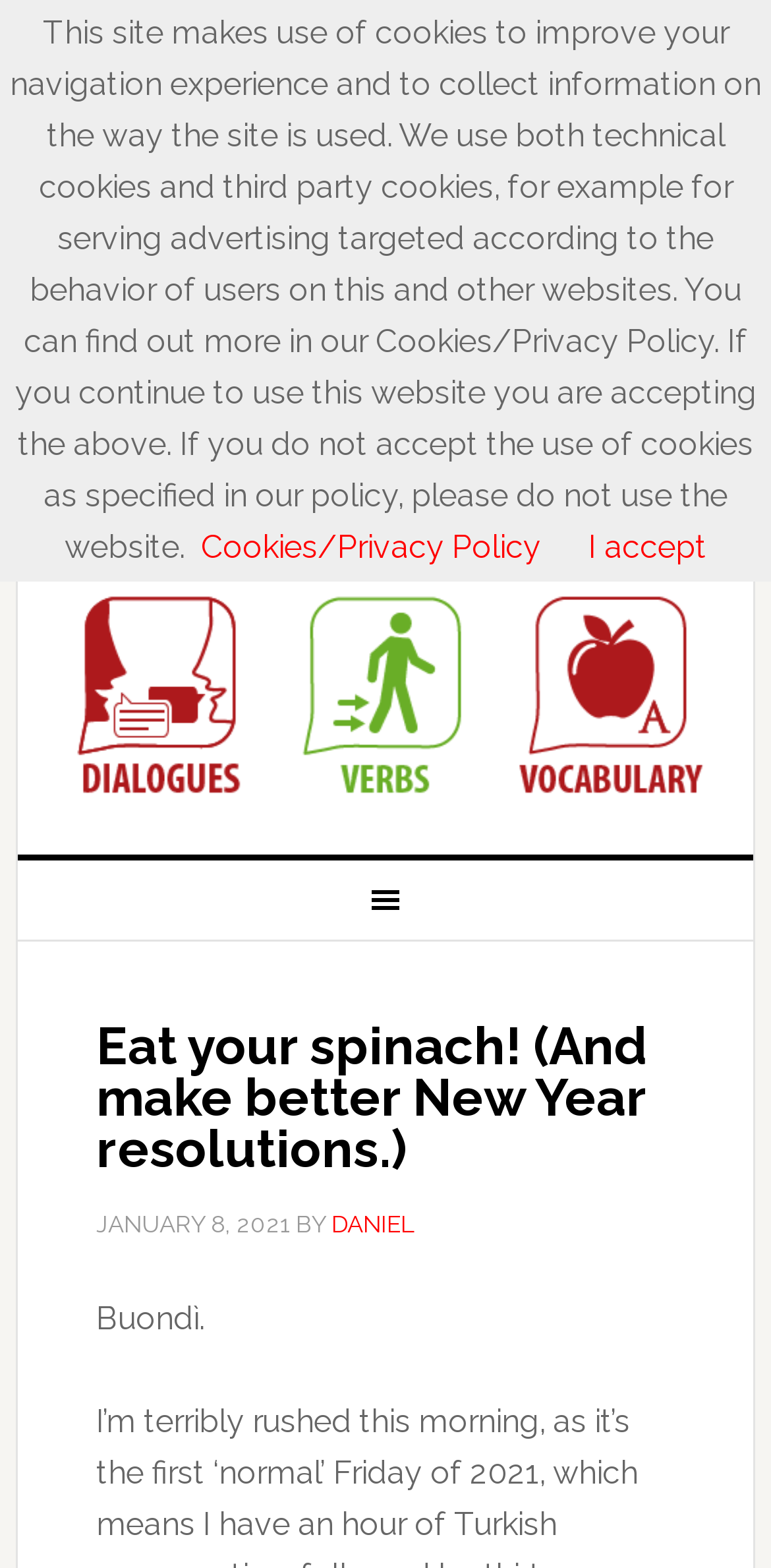Consider the image and give a detailed and elaborate answer to the question: 
What is the language of the online club?

I inferred the answer by looking at the name of the online club, 'ONLINE ITALIAN CLUB', which suggests that the language of the club is Italian.